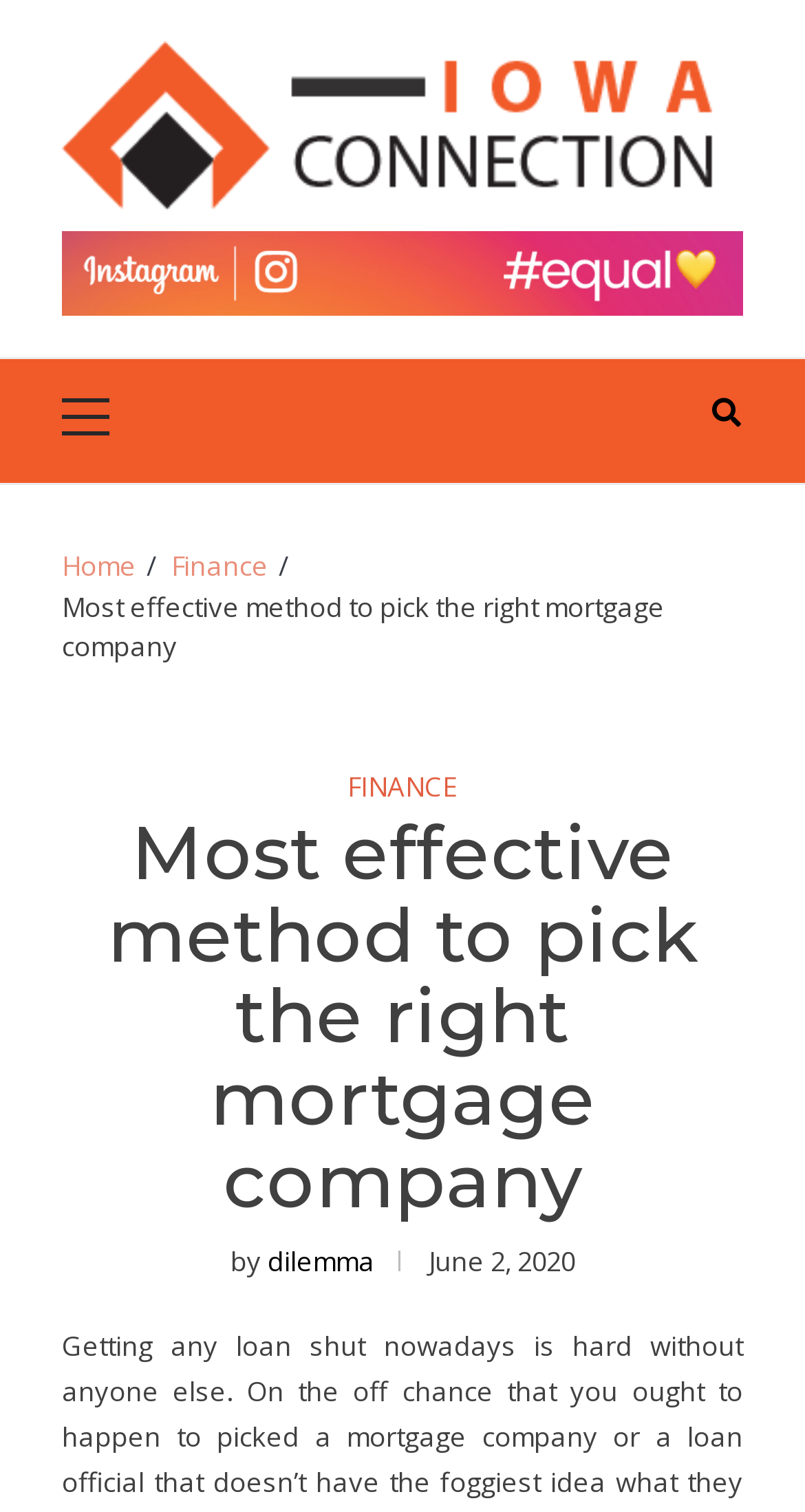Give an extensive and precise description of the webpage.

The webpage appears to be an article or blog post about selecting the right mortgage company, specifically in Iowa. At the top, there is a logo or icon for "Iowa Connection" accompanied by a link to the same name, taking up a significant portion of the top section. Below this, there is a navigation menu labeled "Primary Navigation" with a dropdown menu containing the option "Primary Menu".

To the right of the navigation menu, there is a small icon represented by the Unicode character "\uf002", which is likely a search or settings icon. Below the navigation menu, there is a breadcrumbs section with links to "Home" and "Finance", indicating the current page's position within the website's hierarchy.

The main content of the page begins with a heading that reads "Most effective method to pick the right mortgage company", which is also the title of the webpage. This heading is followed by a subheading that includes the text "by dilemma" and a timestamp indicating the article was published on June 2, 2020. The article's content is not explicitly described in the accessibility tree, but it likely occupies the majority of the page's content area.